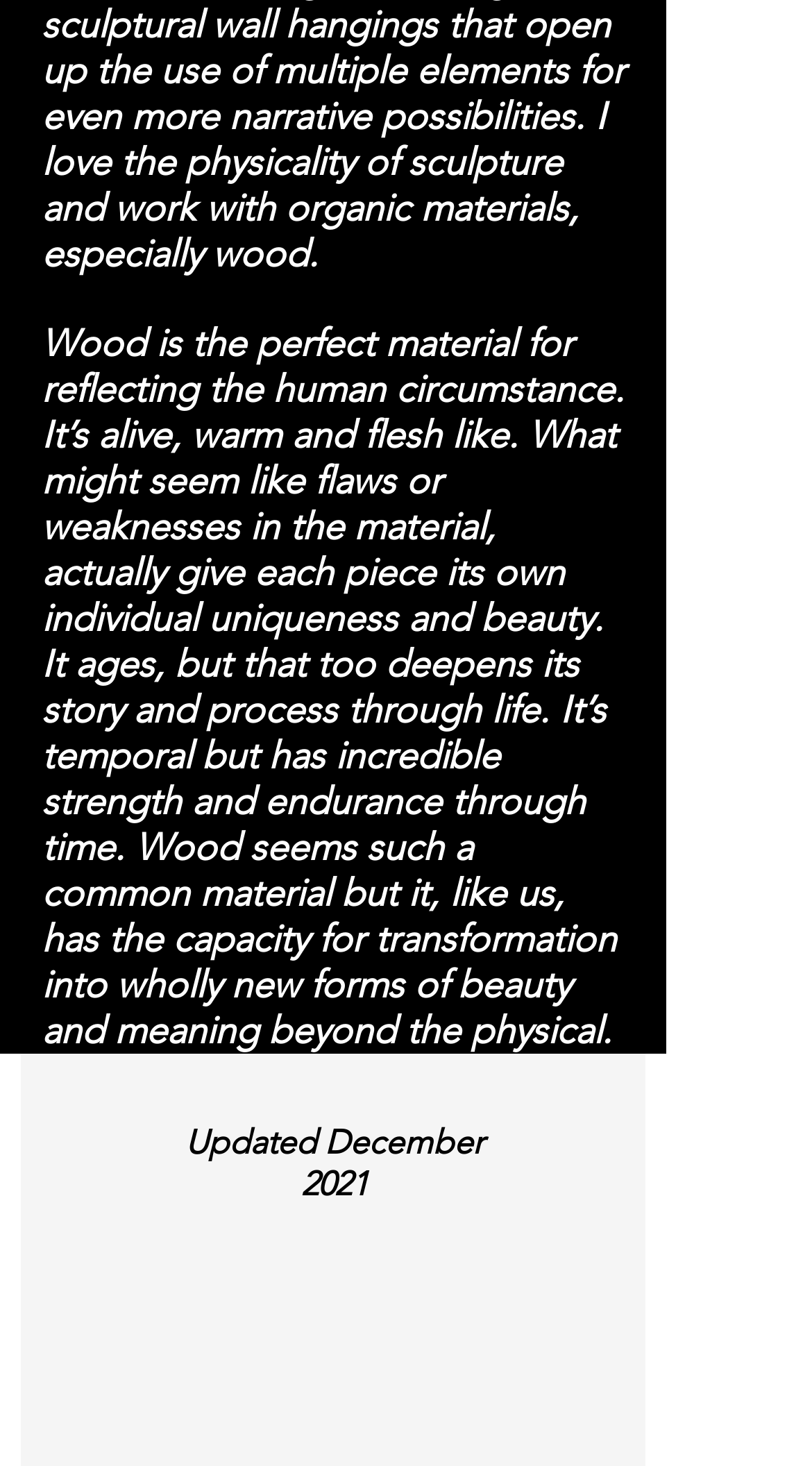Locate the bounding box coordinates of the UI element described by: "aria-label="Facebook Basic Black"". Provide the coordinates as four float numbers between 0 and 1, formatted as [left, top, right, bottom].

[0.233, 0.905, 0.295, 0.939]